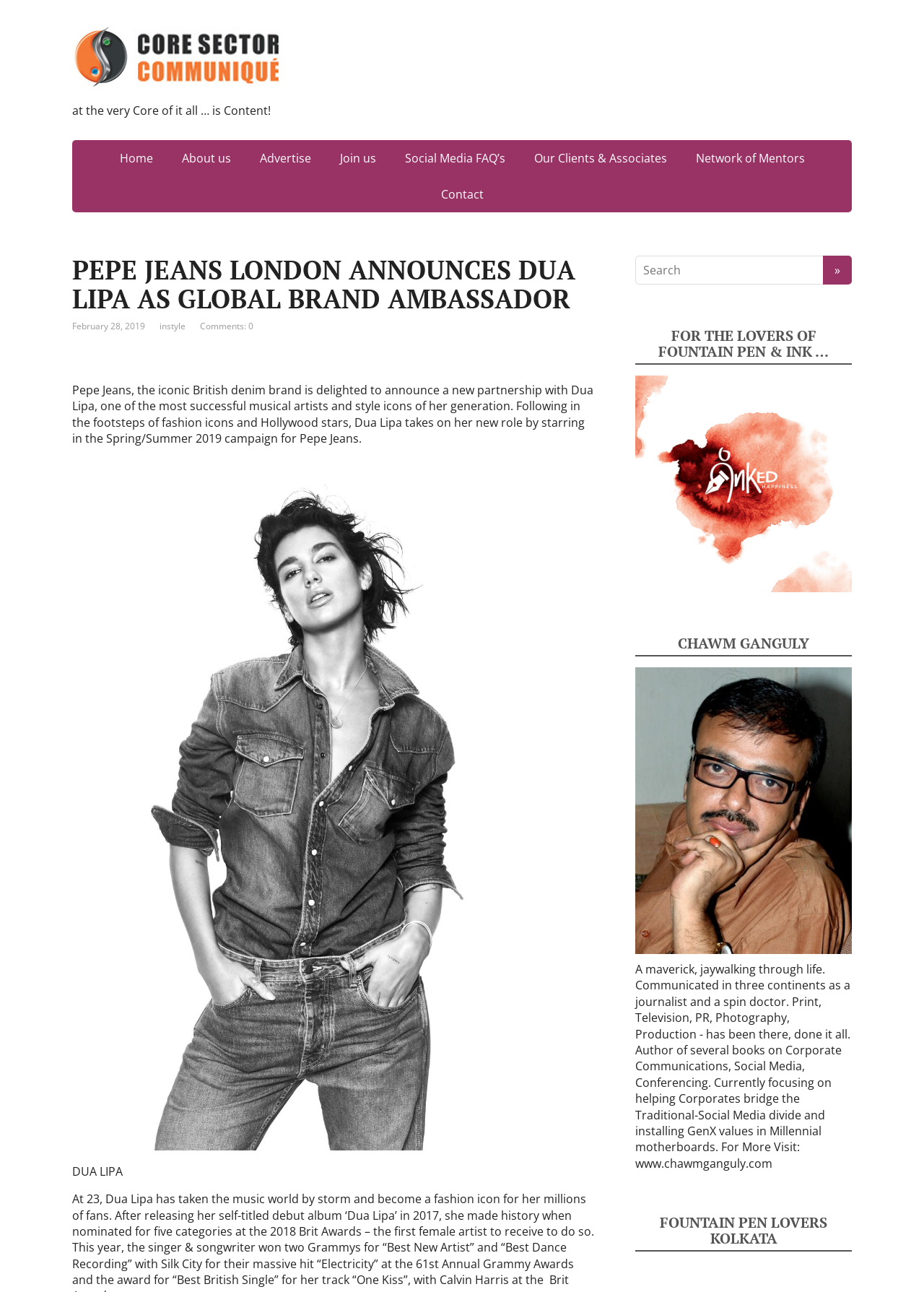Generate a thorough description of the webpage.

The webpage appears to be a news article or press release from Core Sector Communique, with the title "PEPE JEANS LONDON ANNOUNCES DUA LIPA AS GLOBAL BRAND AMBASSADOR". At the top, there is a navigation menu with links to "Home", "About us", "Advertise", "Join us", "Social Media FAQ’s", "Our Clients & Associates", "Network of Mentors", and "Contact". 

Below the navigation menu, there is a heading with the same title as the webpage, followed by a date "February 28, 2019" and links to "instyle" and "Comments: 0". The main content of the article is a text block that announces Pepe Jeans' partnership with Dua Lipa, a successful musical artist and style icon, who will be starring in the Spring/Summer 2019 campaign. 

To the right of the text, there is a large image of Dua Lipa, with a caption below it. Further down, there is a search box with a button, and a text block that appears to be a quote or slogan "FOR THE LOVERS OF FOUNTAIN PEN & INK …". 

On the right side of the page, there is a section that appears to be a profile or bio of Chawm Ganguly, with a photo, a brief description, and a link to their website. Below this section, there is a text block with the title "FOUNTAIN PEN LOVERS KOLKATA".